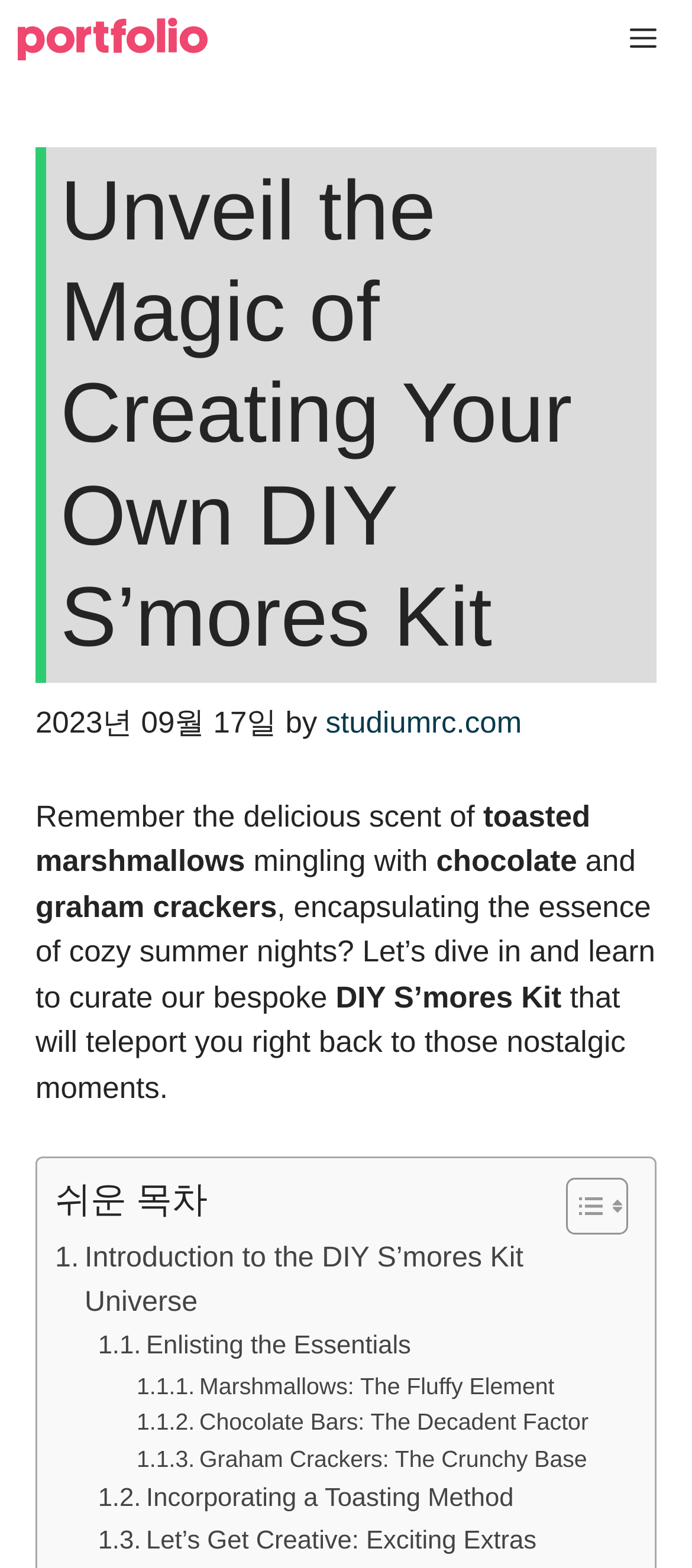Please extract the title of the webpage.

Unveil the Magic of Creating Your Own DIY S’mores Kit